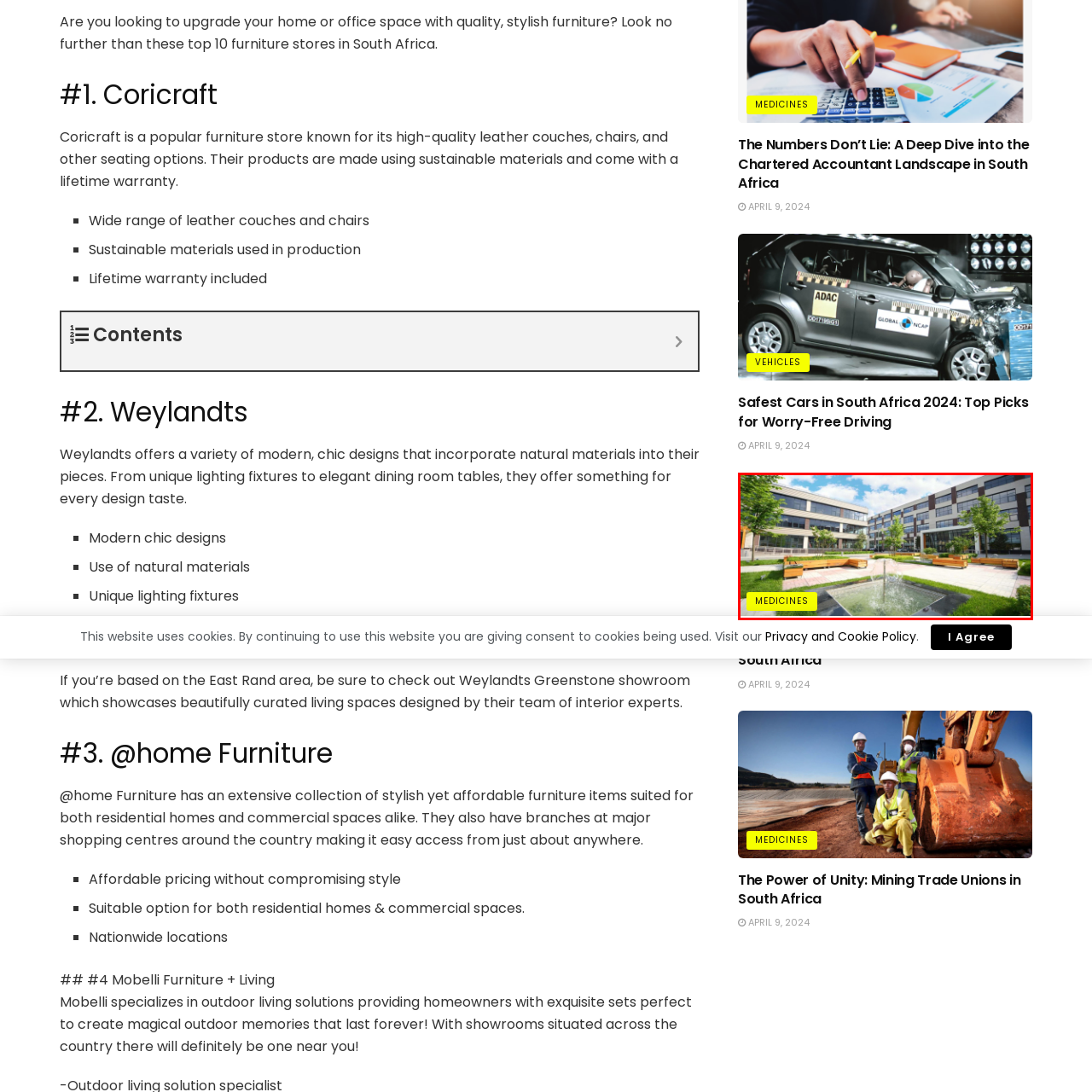Direct your attention to the segment of the image enclosed by the red boundary and answer the ensuing question in detail: What is the atmosphere of the courtyard?

The caption creates an image of a peaceful space for gathering, with lush trees, well-maintained grass, and comfortable wooden benches, all contributing to a serene atmosphere that blends nature and modern architecture.